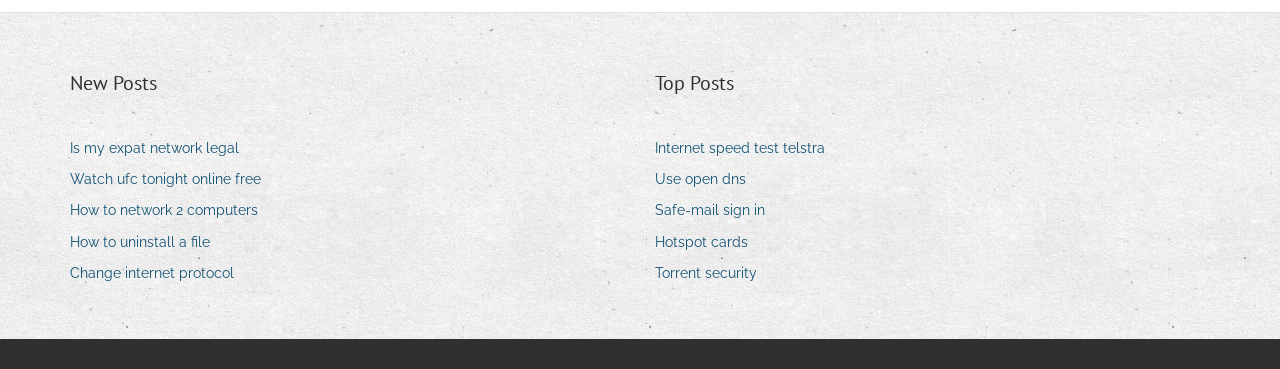From the screenshot, find the bounding box of the UI element matching this description: "Torrent security". Supply the bounding box coordinates in the form [left, top, right, bottom], each a float between 0 and 1.

[0.512, 0.704, 0.603, 0.778]